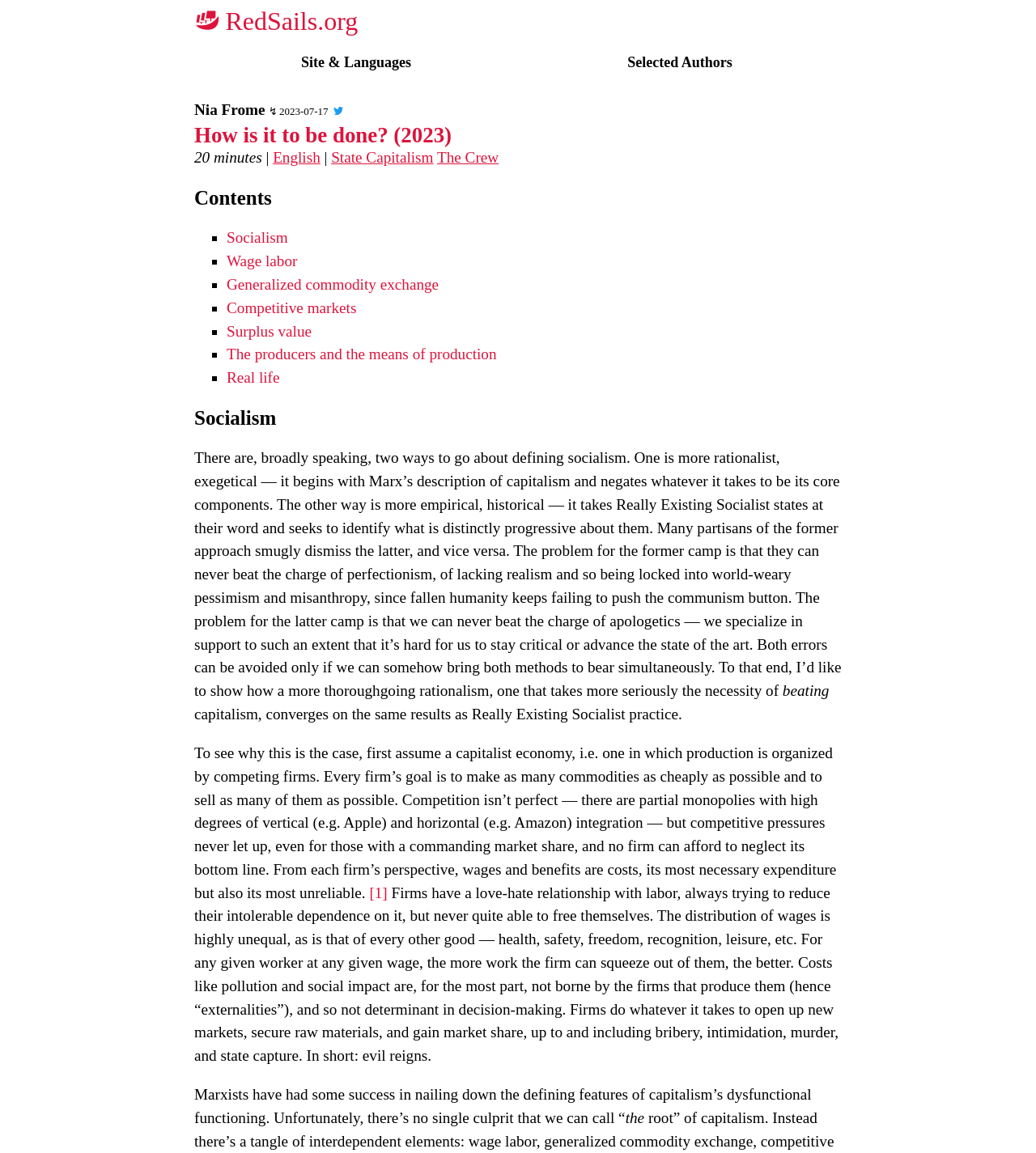What is the author's name?
Please provide a single word or phrase answer based on the image.

Nia Frome